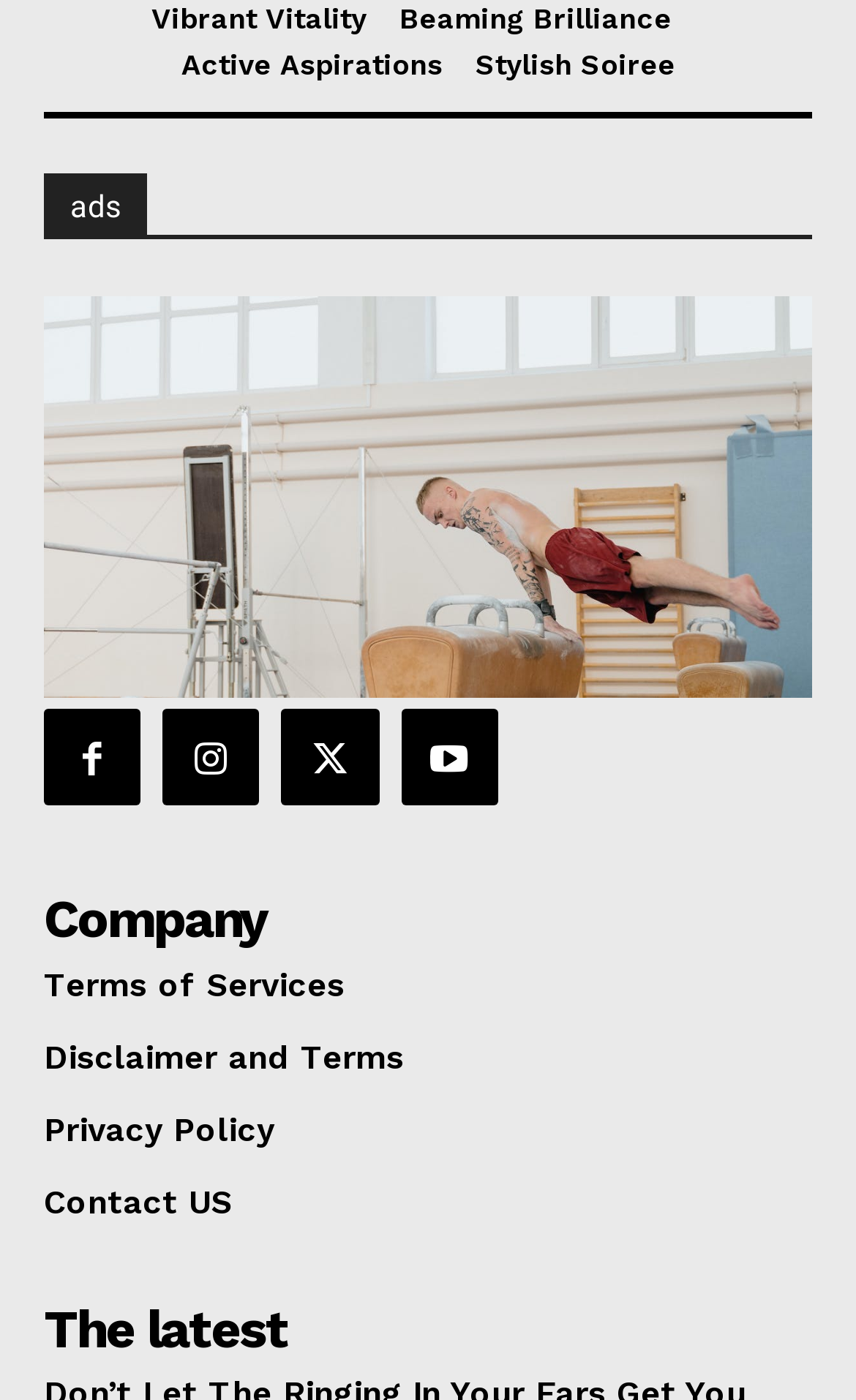Please give a one-word or short phrase response to the following question: 
What are the two main categories on the top?

Active Aspirations, Stylish Soiree